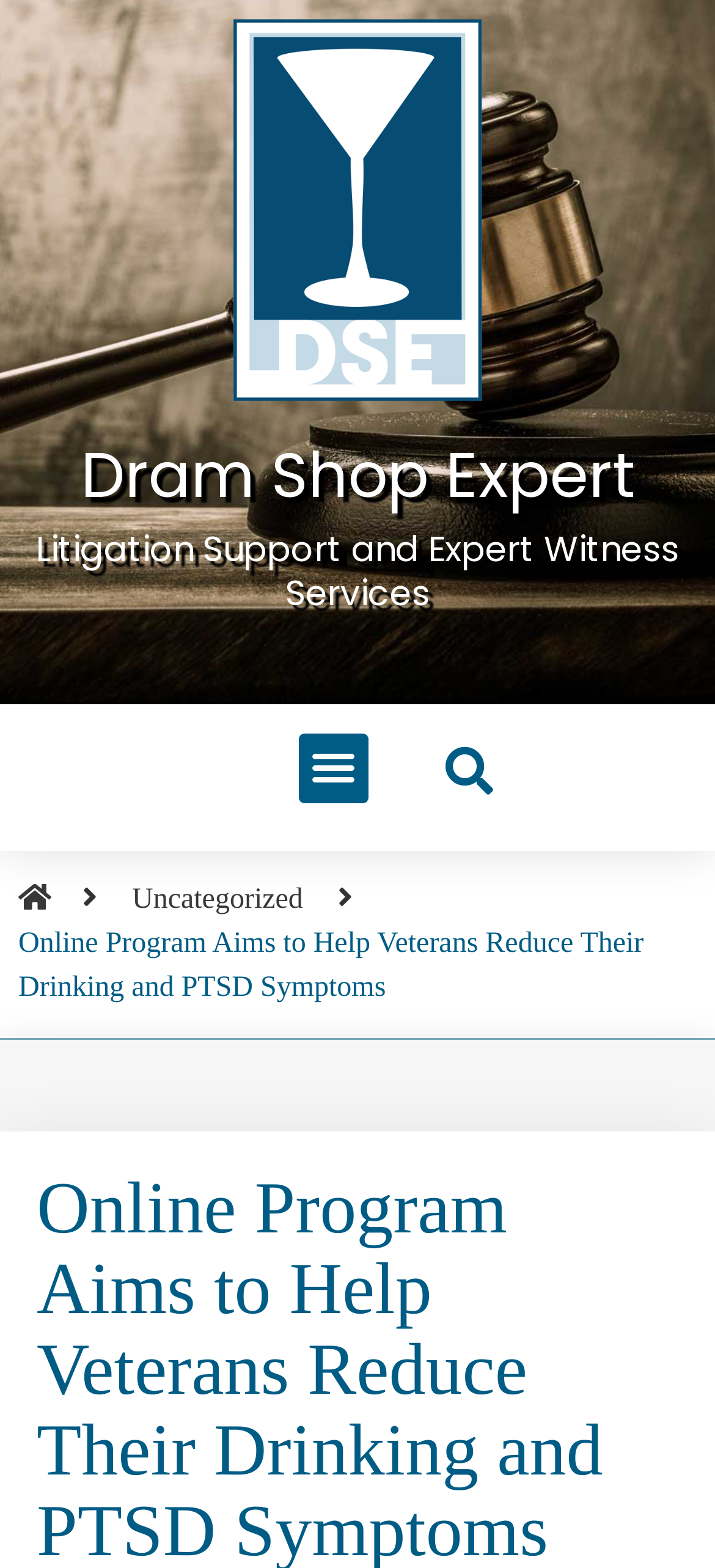What is the category of the article?
With the help of the image, please provide a detailed response to the question.

The category of the article can be found in the link element with the text 'Uncategorized'. This link is located in the middle section of the webpage and provides information about the category of the article.